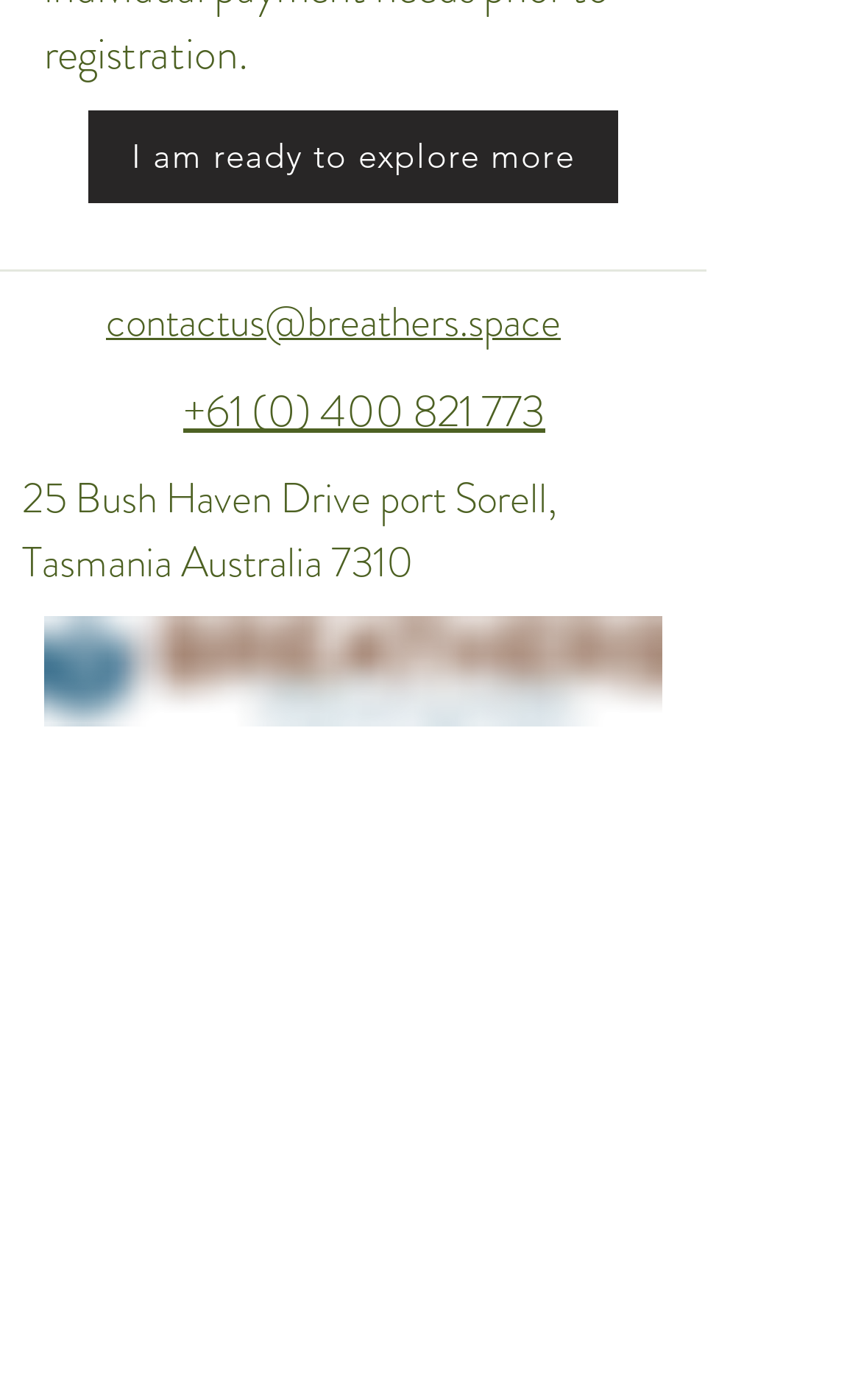Find the bounding box coordinates for the element that must be clicked to complete the instruction: "Jump to navigation". The coordinates should be four float numbers between 0 and 1, indicated as [left, top, right, bottom].

None